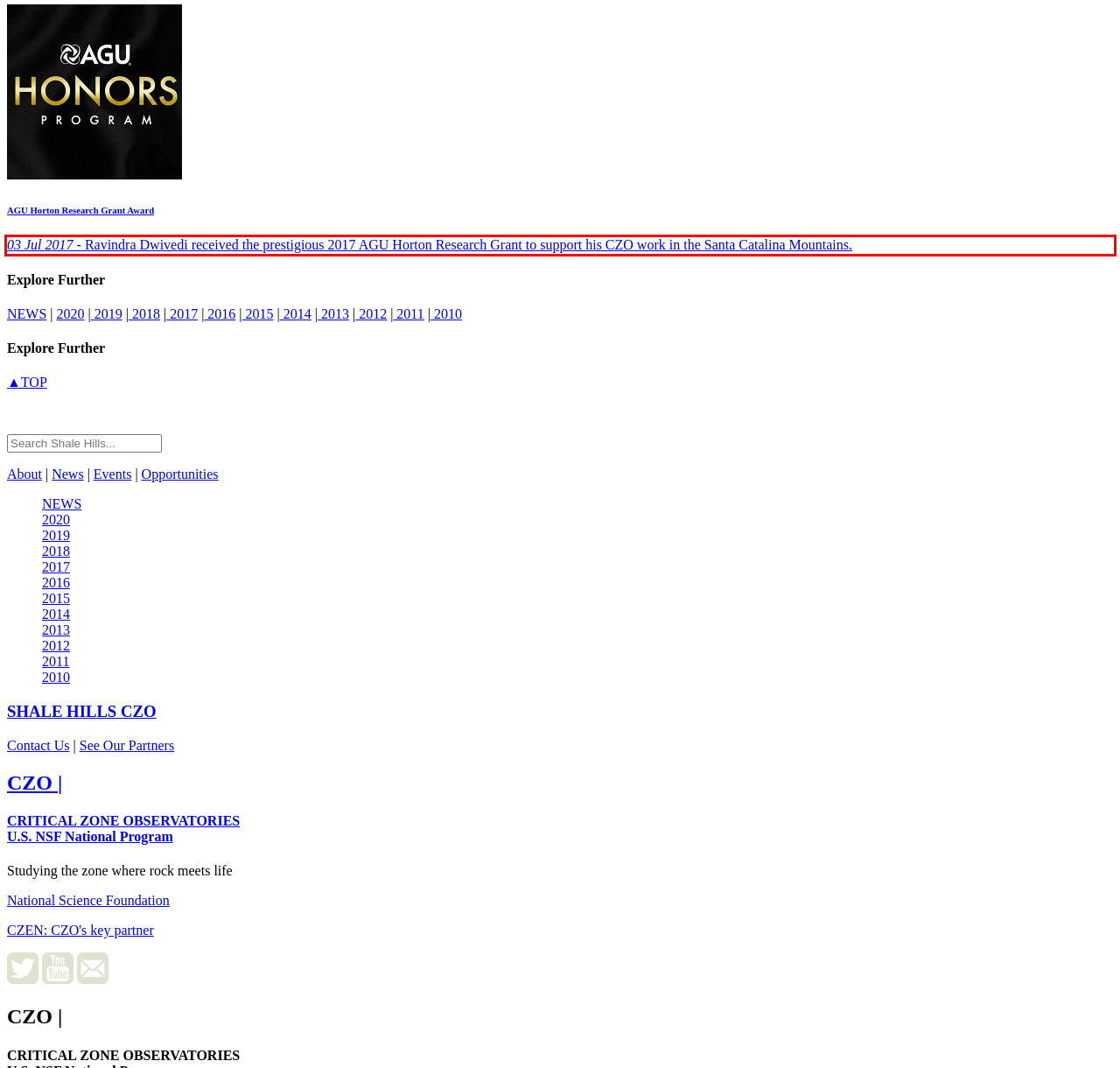You are given a screenshot showing a webpage with a red bounding box. Perform OCR to capture the text within the red bounding box.

03 Jul 2017 - Ravindra Dwivedi received the prestigious 2017 AGU Horton Research Grant to support his CZO work in the Santa Catalina Mountains.